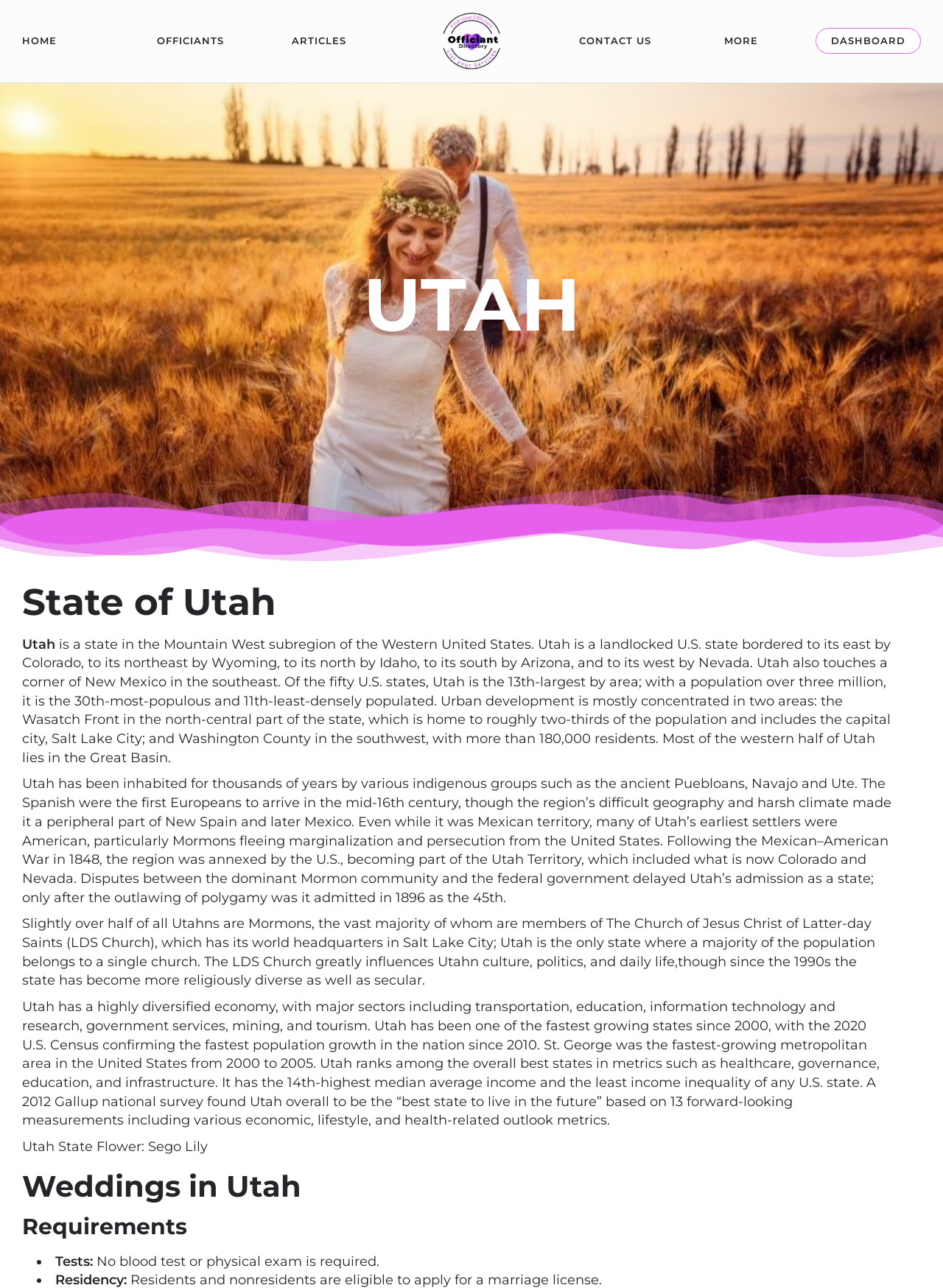Can you find the bounding box coordinates for the element that needs to be clicked to execute this instruction: "Click on DASHBOARD"? The coordinates should be given as four float numbers between 0 and 1, i.e., [left, top, right, bottom].

[0.865, 0.022, 0.977, 0.042]